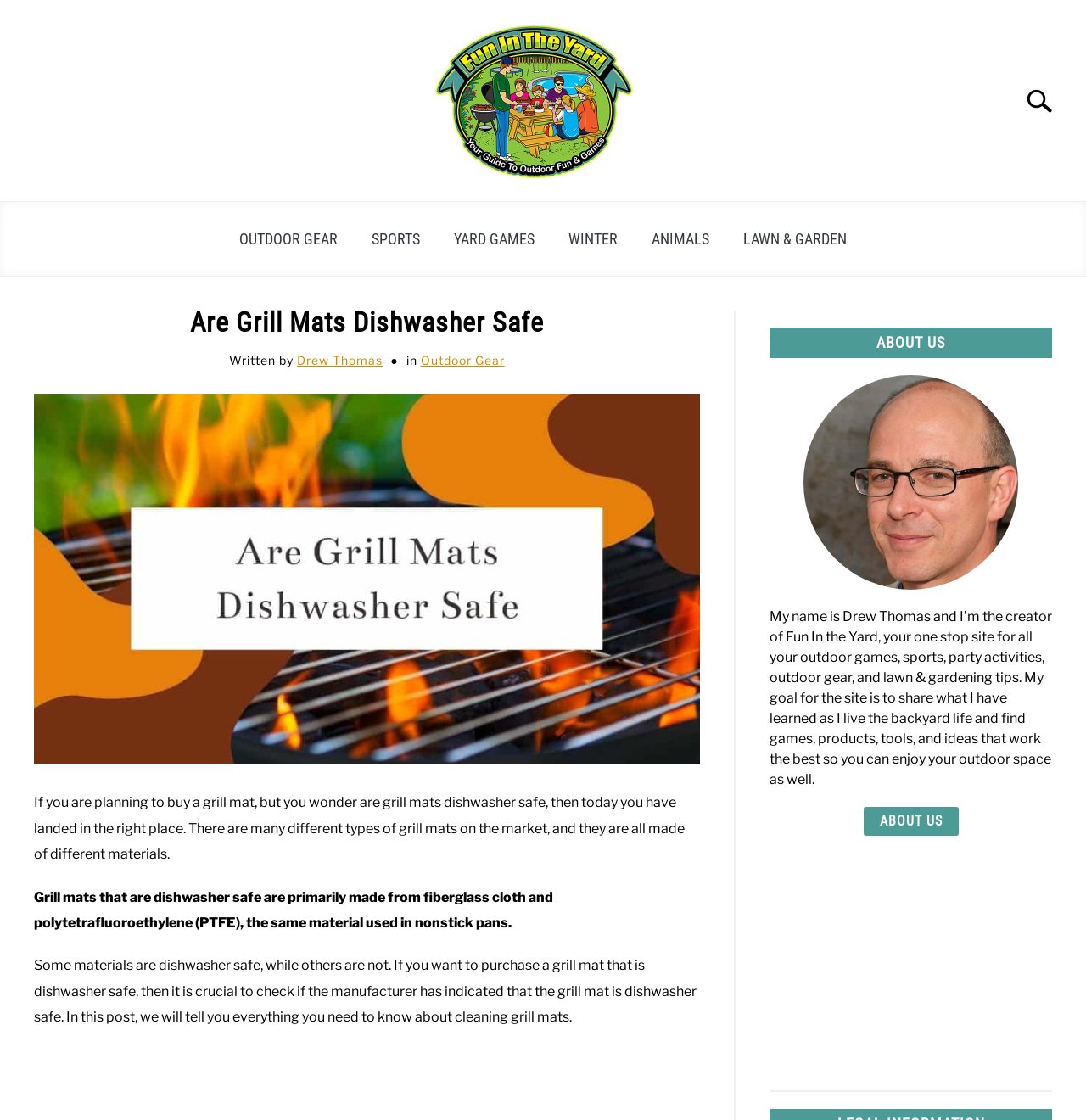Find and provide the bounding box coordinates for the UI element described here: "Outdoor Gear". The coordinates should be given as four float numbers between 0 and 1: [left, top, right, bottom].

[0.205, 0.195, 0.327, 0.231]